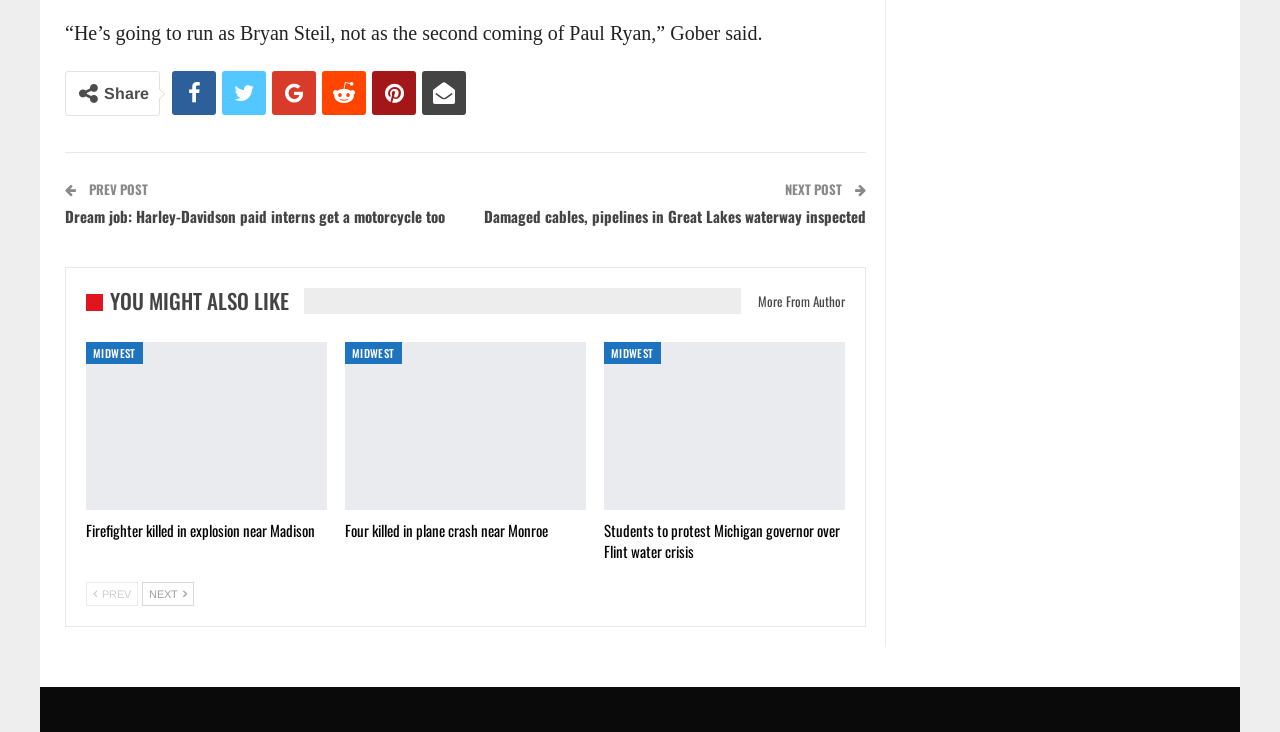Identify the bounding box coordinates of the clickable region required to complete the instruction: "Share this article". The coordinates should be given as four float numbers within the range of 0 and 1, i.e., [left, top, right, bottom].

[0.081, 0.116, 0.116, 0.14]